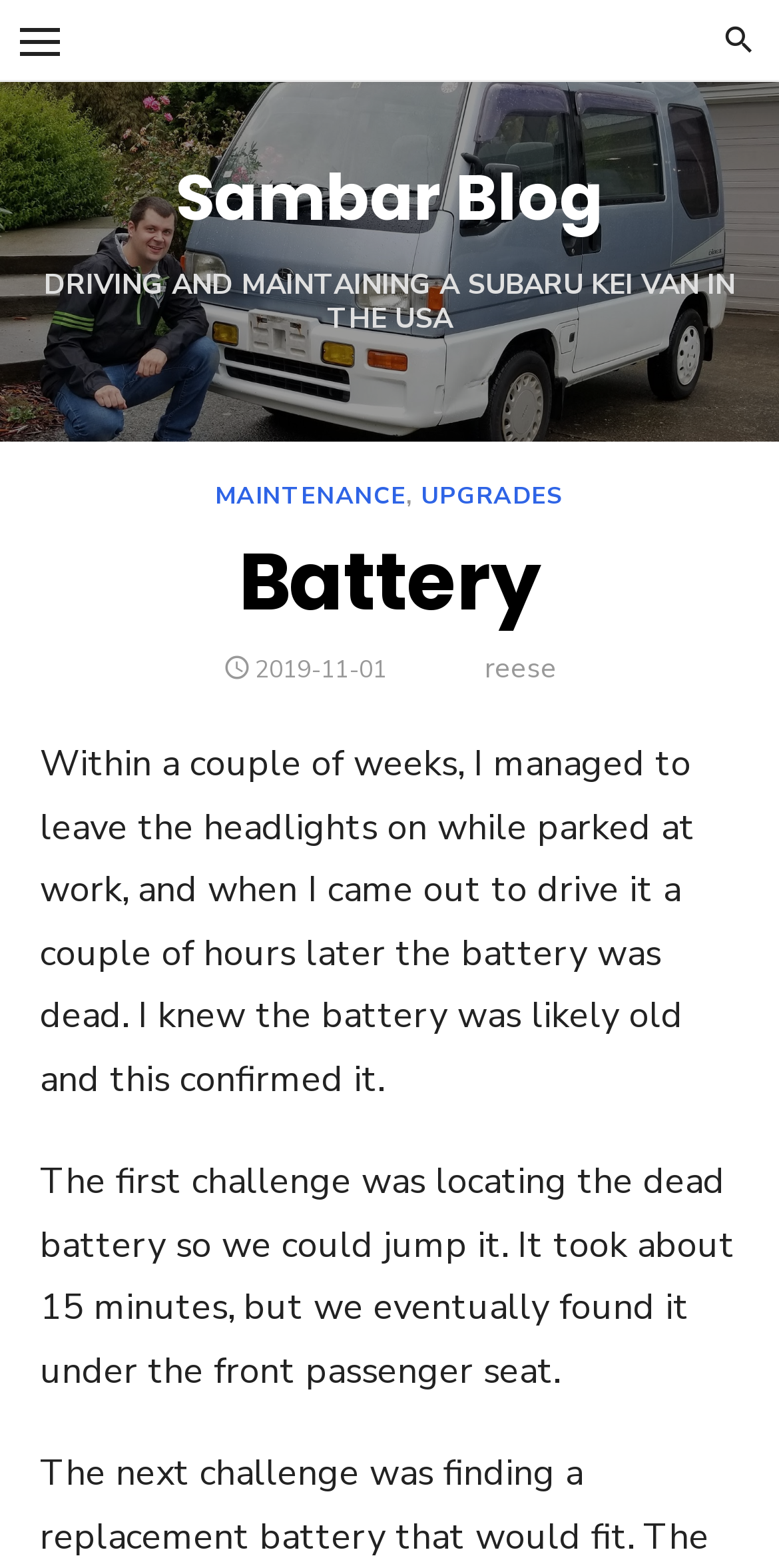Give a succinct answer to this question in a single word or phrase: 
When was the blog post published?

2019-11-01